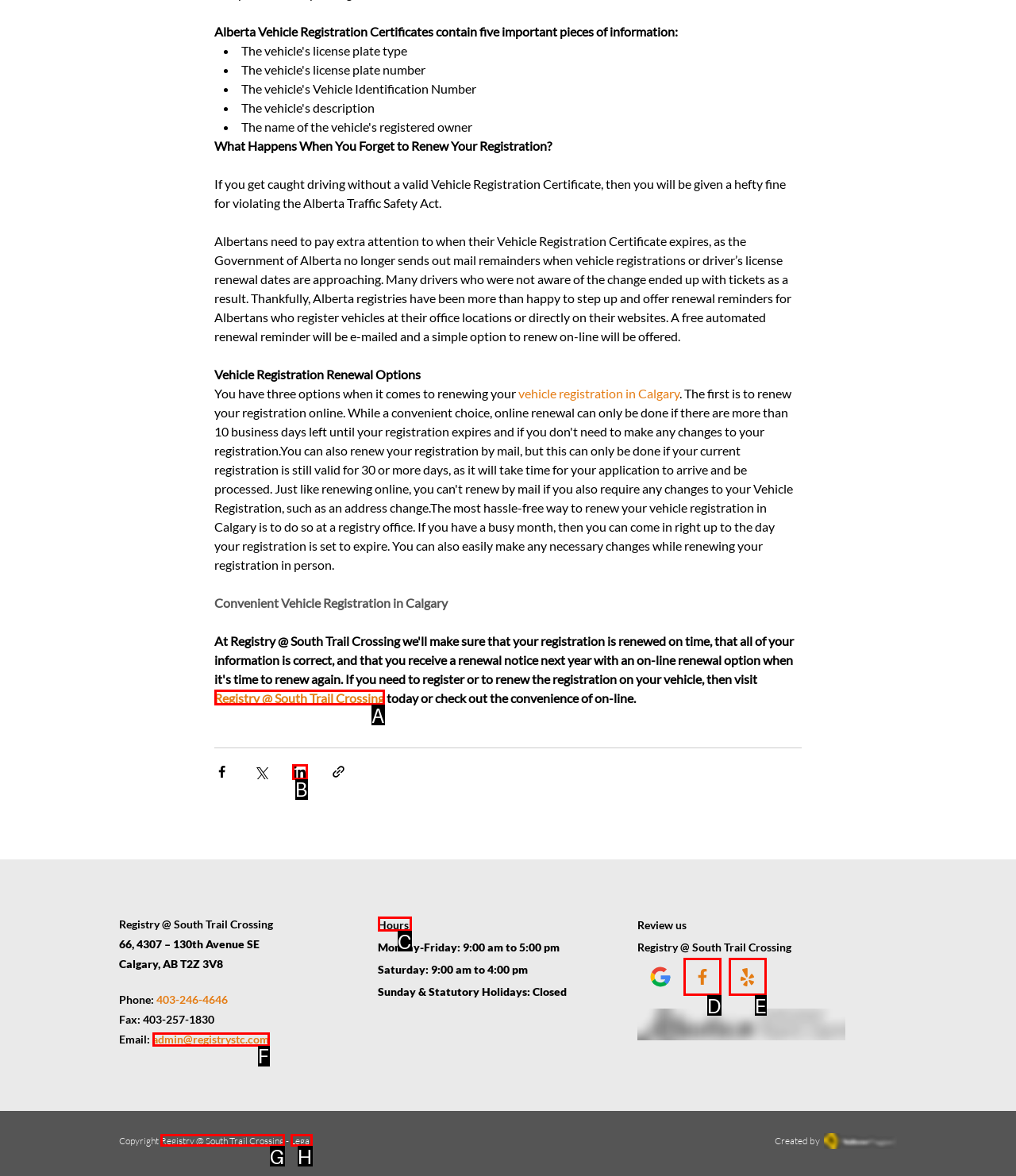Point out the HTML element I should click to achieve the following task: Check hours of operation Provide the letter of the selected option from the choices.

C